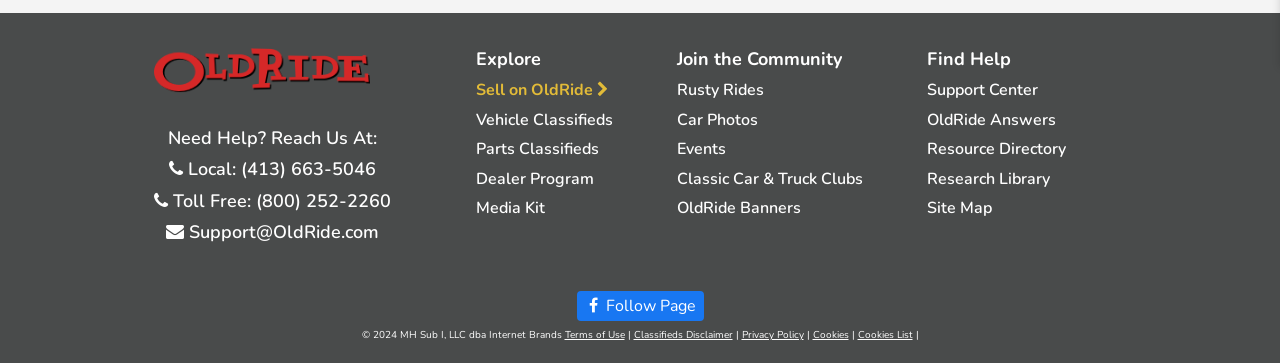Please specify the bounding box coordinates of the area that should be clicked to accomplish the following instruction: "Reach out to support via 'Support@OldRide.com'". The coordinates should consist of four float numbers between 0 and 1, i.e., [left, top, right, bottom].

[0.148, 0.606, 0.296, 0.673]